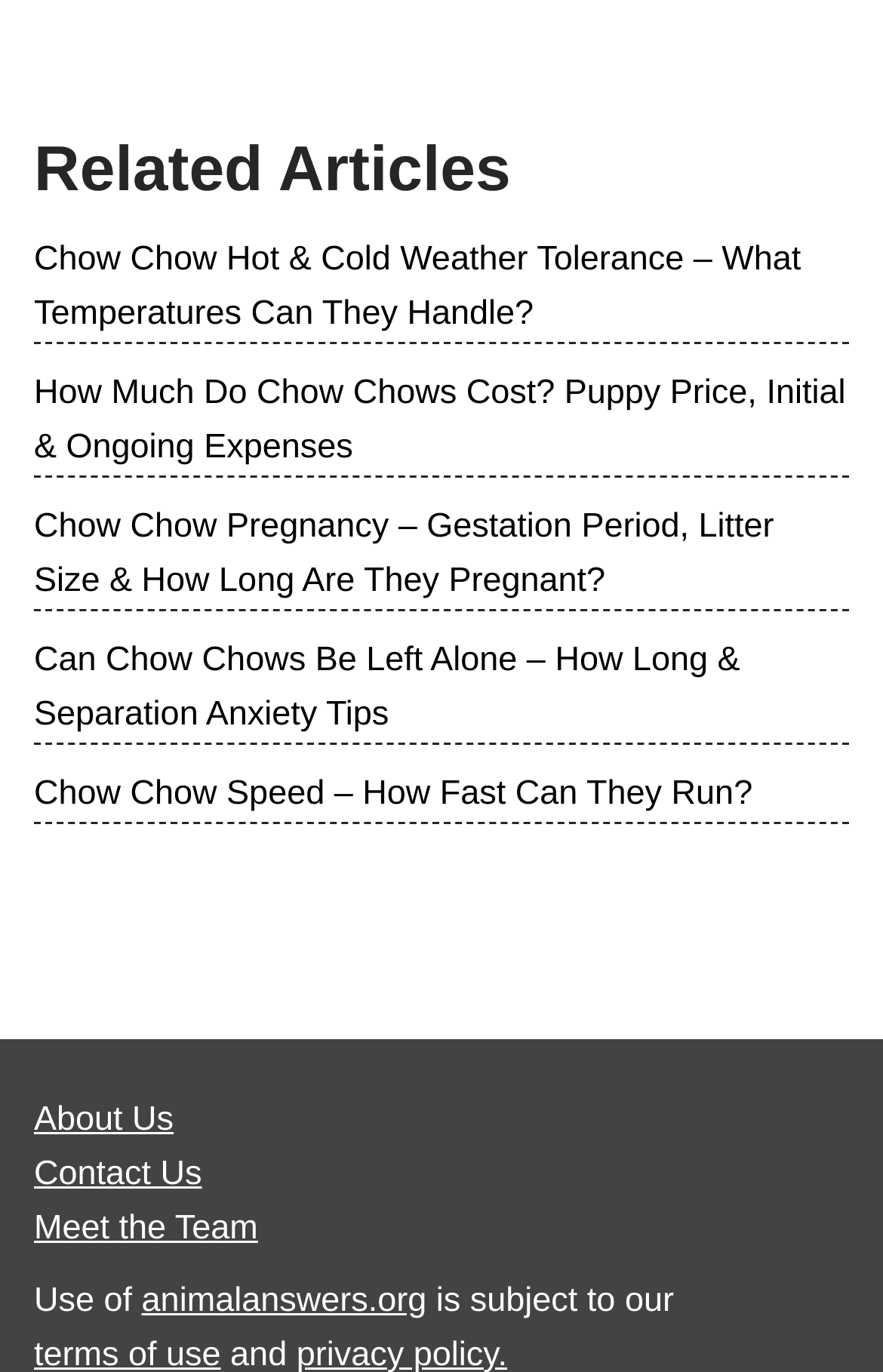How many related articles are listed?
Refer to the image and provide a detailed answer to the question.

I counted the number of link elements under the 'Related Articles' heading, which are 6 in total.